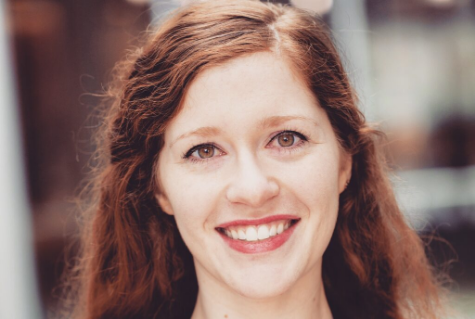Provide a brief response using a word or short phrase to this question:
What type of psychiatry does the woman's research focus on?

geriatric psychiatry